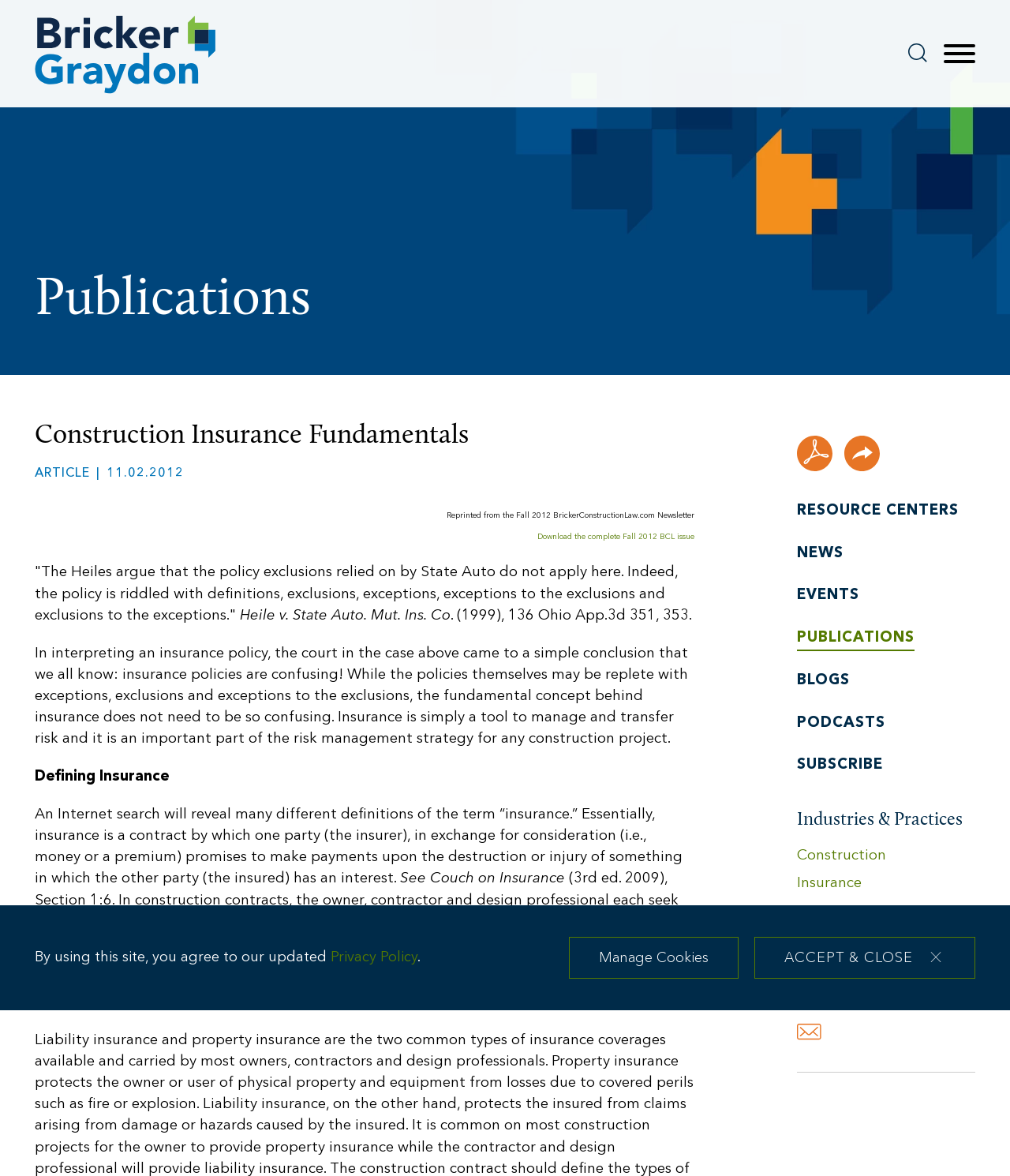Construct a comprehensive description capturing every detail on the webpage.

The webpage is about construction insurance fundamentals, with a focus on the various types of insurance coverage available to the construction industry. At the top left corner, there is a link to "Bricker Graydon LLP" accompanied by an image, and a decorative image spans the entire width of the page. 

Below the decorative image, there are several links, including "Main Content", "Main Menu", and "Search", which is accompanied by an image. A button labeled "Menu" is located at the top right corner, controlling the main navigation.

On the left side of the page, there is a section labeled "Publications" with a heading "Construction Insurance Fundamentals". Below this heading, there is an article with a title, a date "11.02.2012", and a quote from a court case. The article discusses the complexities of insurance policies and the importance of insurance in construction projects.

The article is divided into sections, including "Defining Insurance", which explains the concept of insurance, and "Types of Insurance Coverage", which lists the different types of insurance policies available to construction projects. 

On the right side of the page, there is a navigation section with links to "PDF", "RESOURCE CENTERS", "NEWS", "EVENTS", "PUBLICATIONS", "BLOGS", "PODCASTS", and "SUBSCRIBE". Below this section, there are headings for "Industries & Practices", "Construction", and "Insurance", as well as a "Media Contact" section with a link to "James Whelan" and his contact information.

At the bottom of the page, there is a dialog box for "Cookie Policy" with a link to the "Privacy Policy" and buttons to "Manage Cookies" and "ACCEPT & CLOSE".